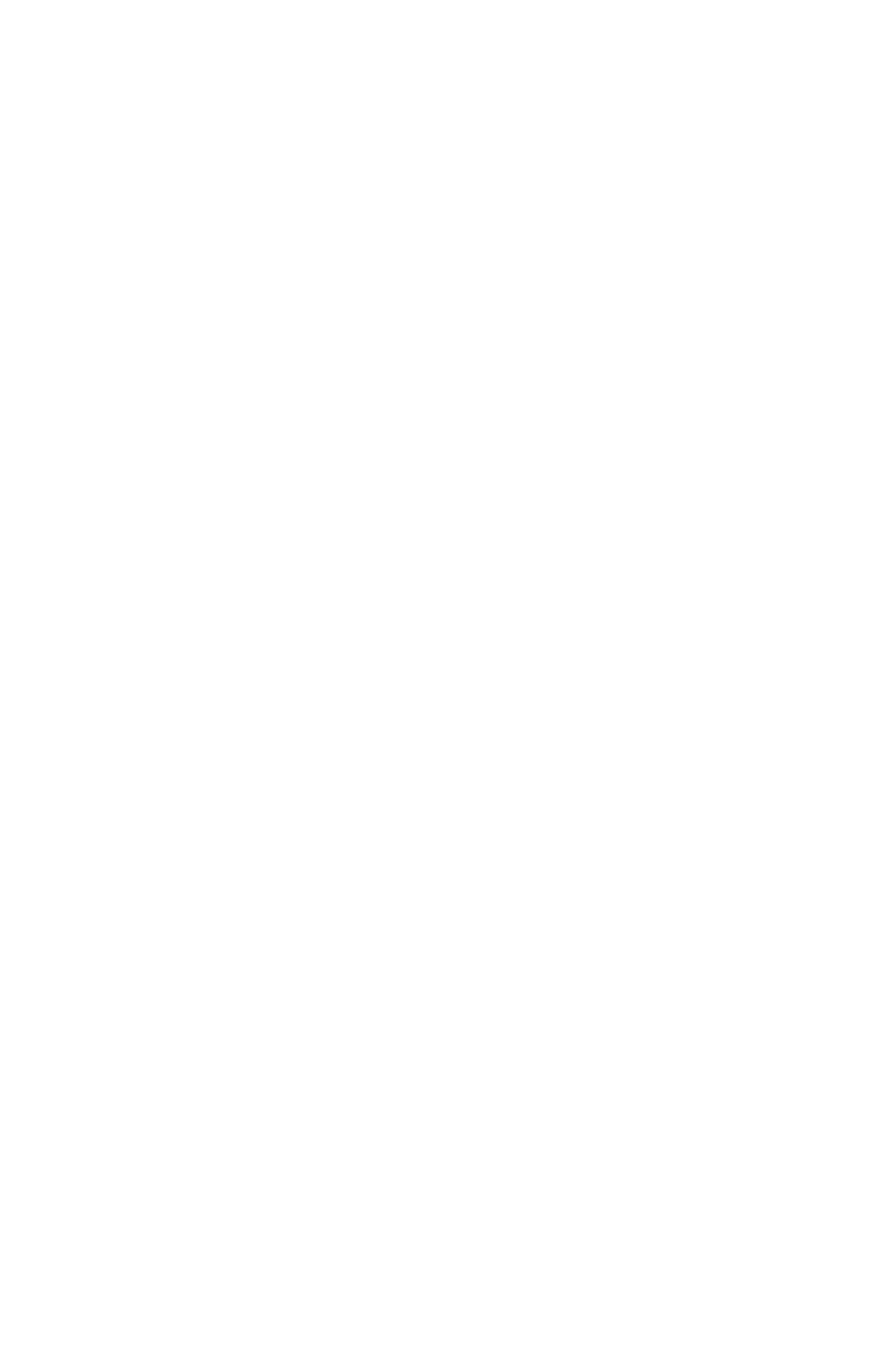Using the details from the image, please elaborate on the following question: What is the purpose of the 'Purchase Halloween Candy In Bulk' link?

The purpose of the 'Purchase Halloween Candy In Bulk' link can be inferred from its text content and its position below the StaticText element that mentions buying Halloween candy in bulk. It is likely that clicking this link will take the user to a page where they can purchase Halloween candy in bulk.